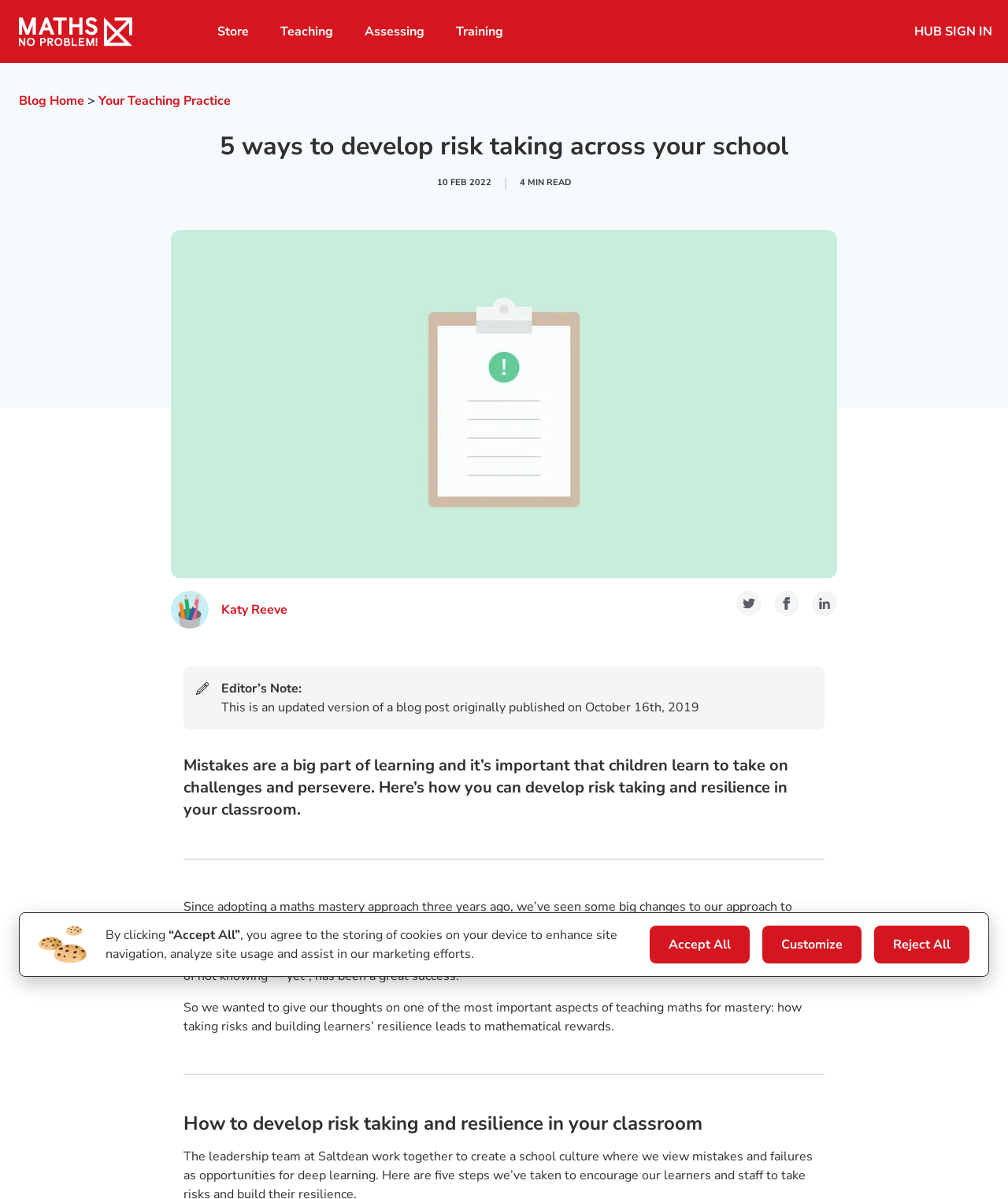Provide the bounding box coordinates of the UI element that matches the description: "Schedule Consultation".

None